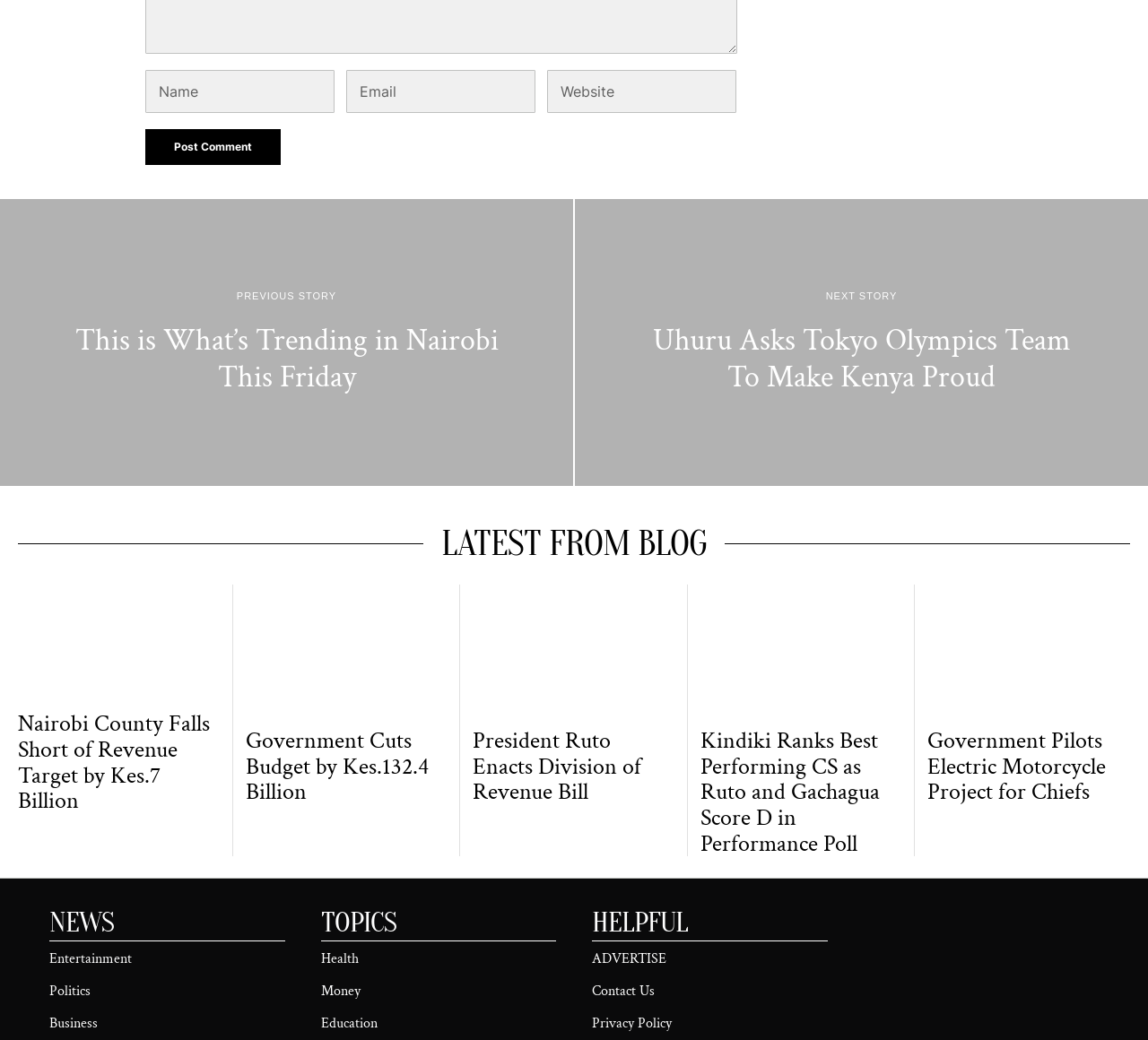What are the navigation options at the bottom?
Refer to the image and respond with a one-word or short-phrase answer.

News, Topics, Helpful